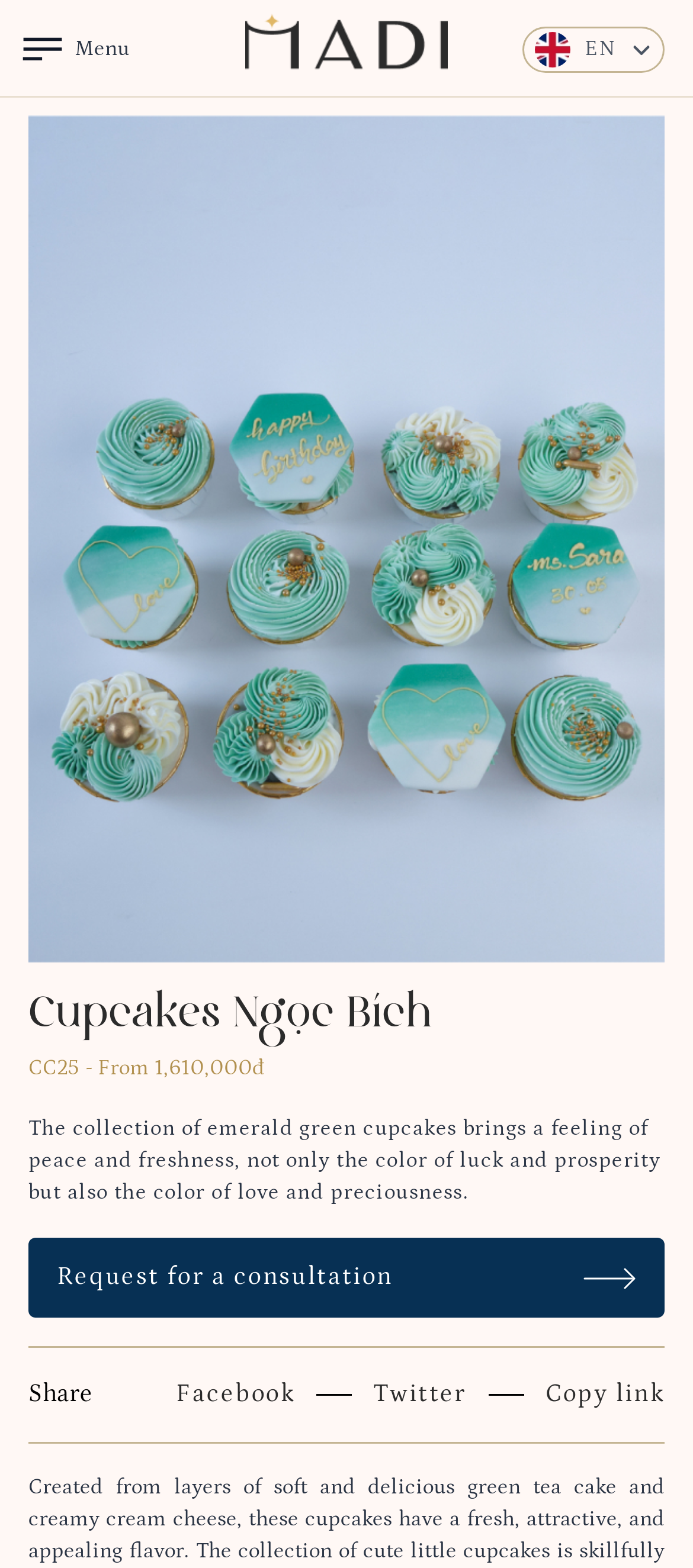Given the description Facebook, predict the bounding box coordinates of the UI element. Ensure the coordinates are in the format (top-left x, top-left y, bottom-right x, bottom-right y) and all values are between 0 and 1.

[0.254, 0.878, 0.426, 0.902]